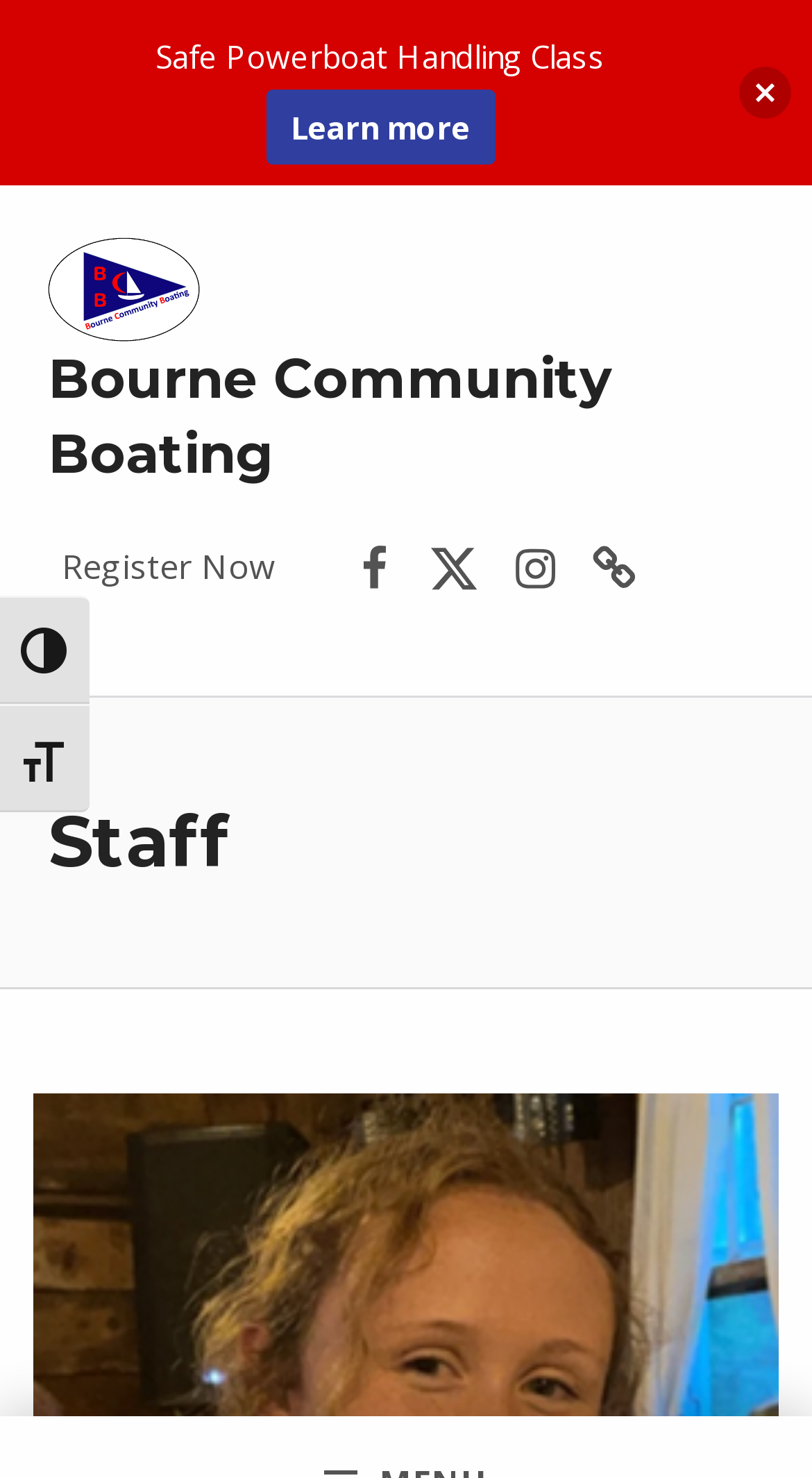Locate the bounding box coordinates of the area where you should click to accomplish the instruction: "Visit the 'Cats.com' website".

None